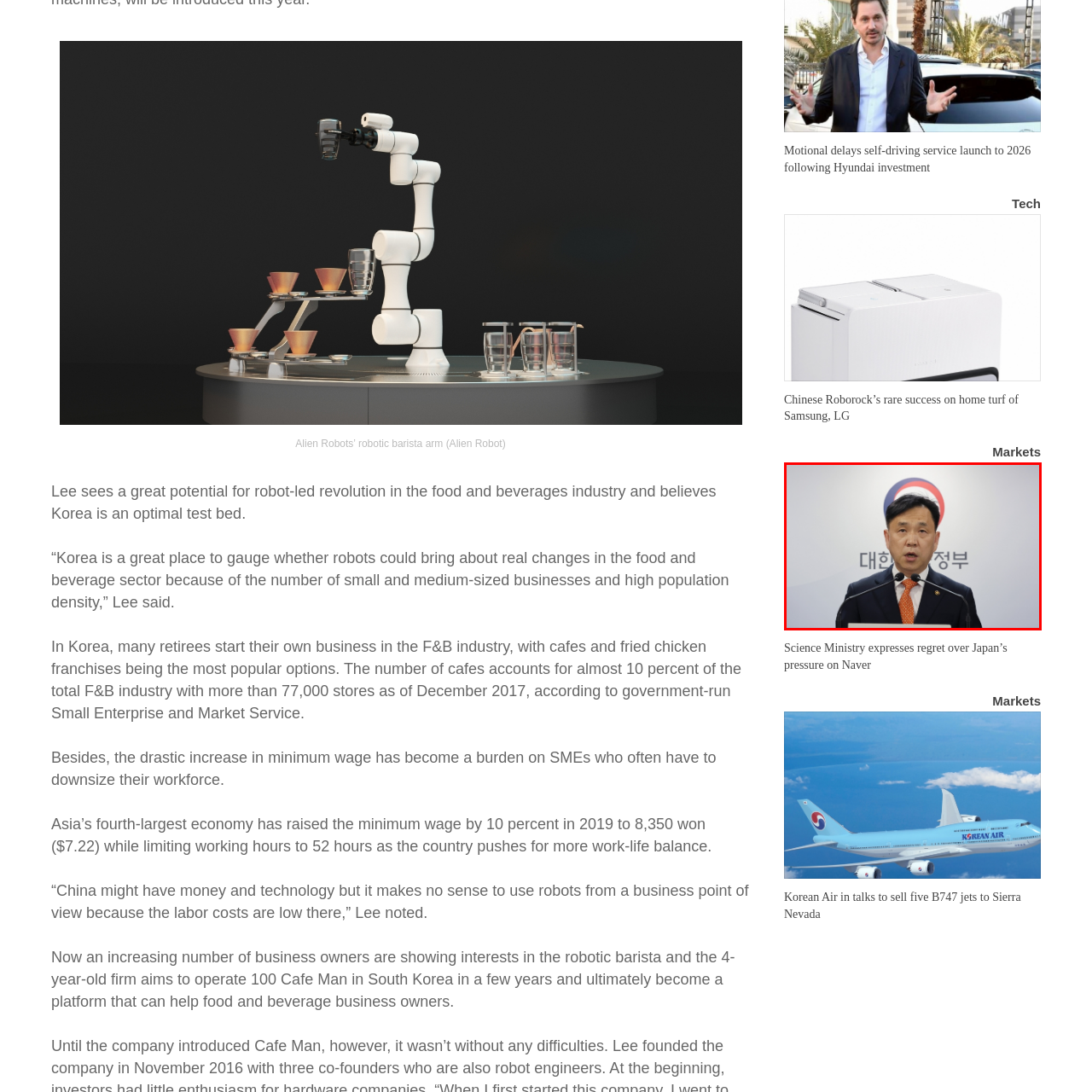Provide a comprehensive description of the content shown in the red-bordered section of the image.

In this image, a government official is seen delivering a statement at a podium. He appears to be addressing a crowd, possibly during a press conference, with the emblem of the South Korean government displayed in the background. The text "대한민국 정부" is prominently featured, which translates to "Government of the Republic of Korea." His serious expression suggests the importance of the announcement he is making, likely related to recent developments in government policy or international relations. The setting suggests a formal atmosphere, emphasizing the gravity of the topic at hand, indicating that the issues being discussed may have significant implications for the public or government operations.